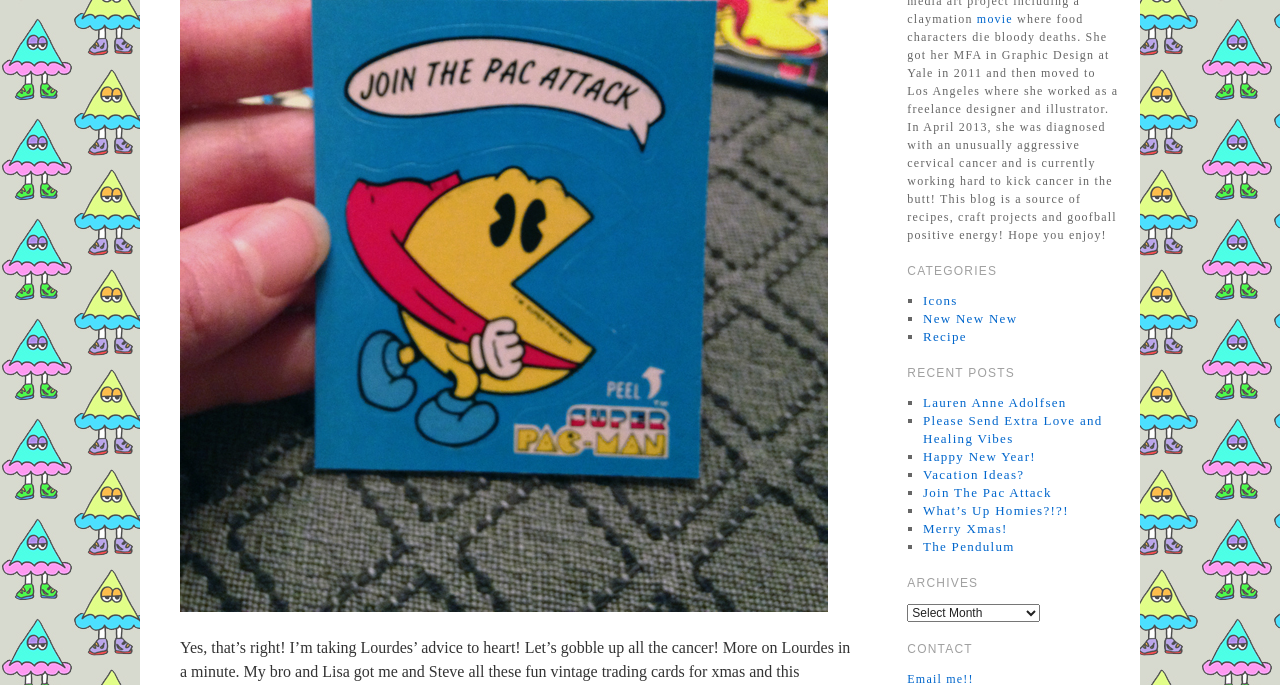Give the bounding box coordinates for this UI element: "Join The Pac Attack". The coordinates should be four float numbers between 0 and 1, arranged as [left, top, right, bottom].

[0.721, 0.708, 0.822, 0.73]